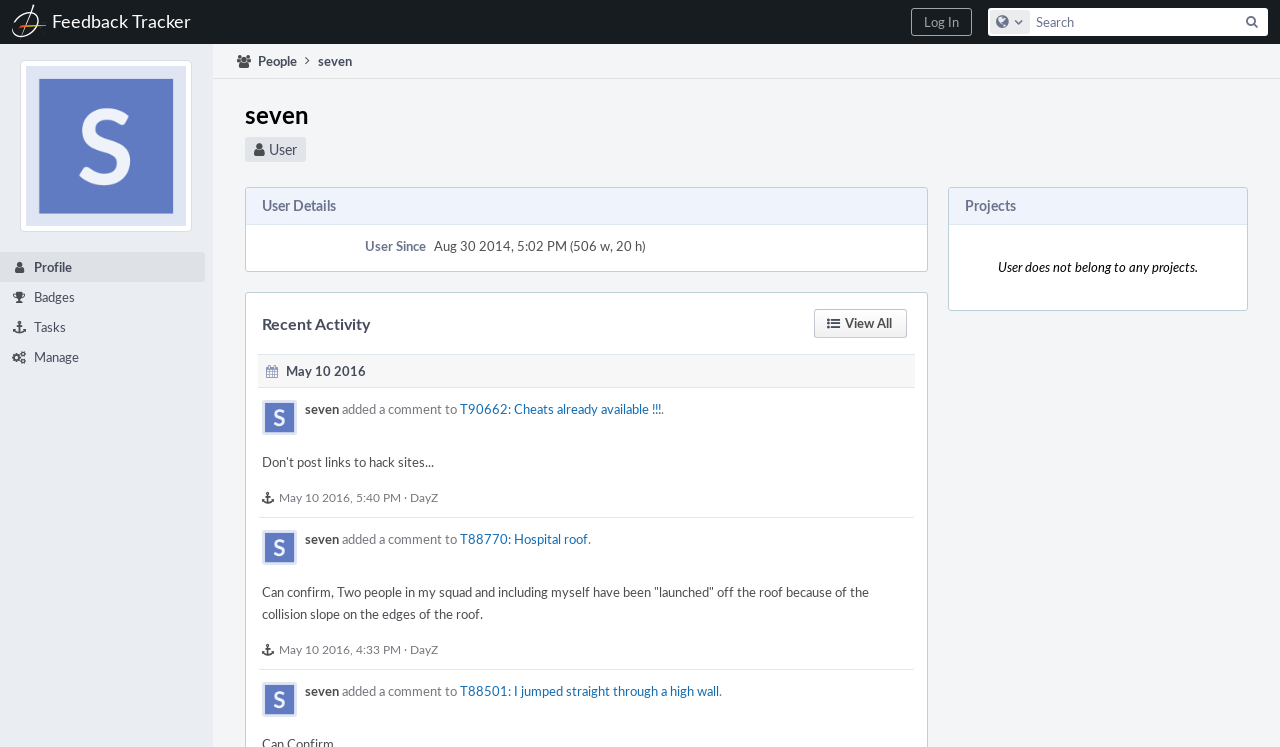Could you locate the bounding box coordinates for the section that should be clicked to accomplish this task: "See all recent posts".

None